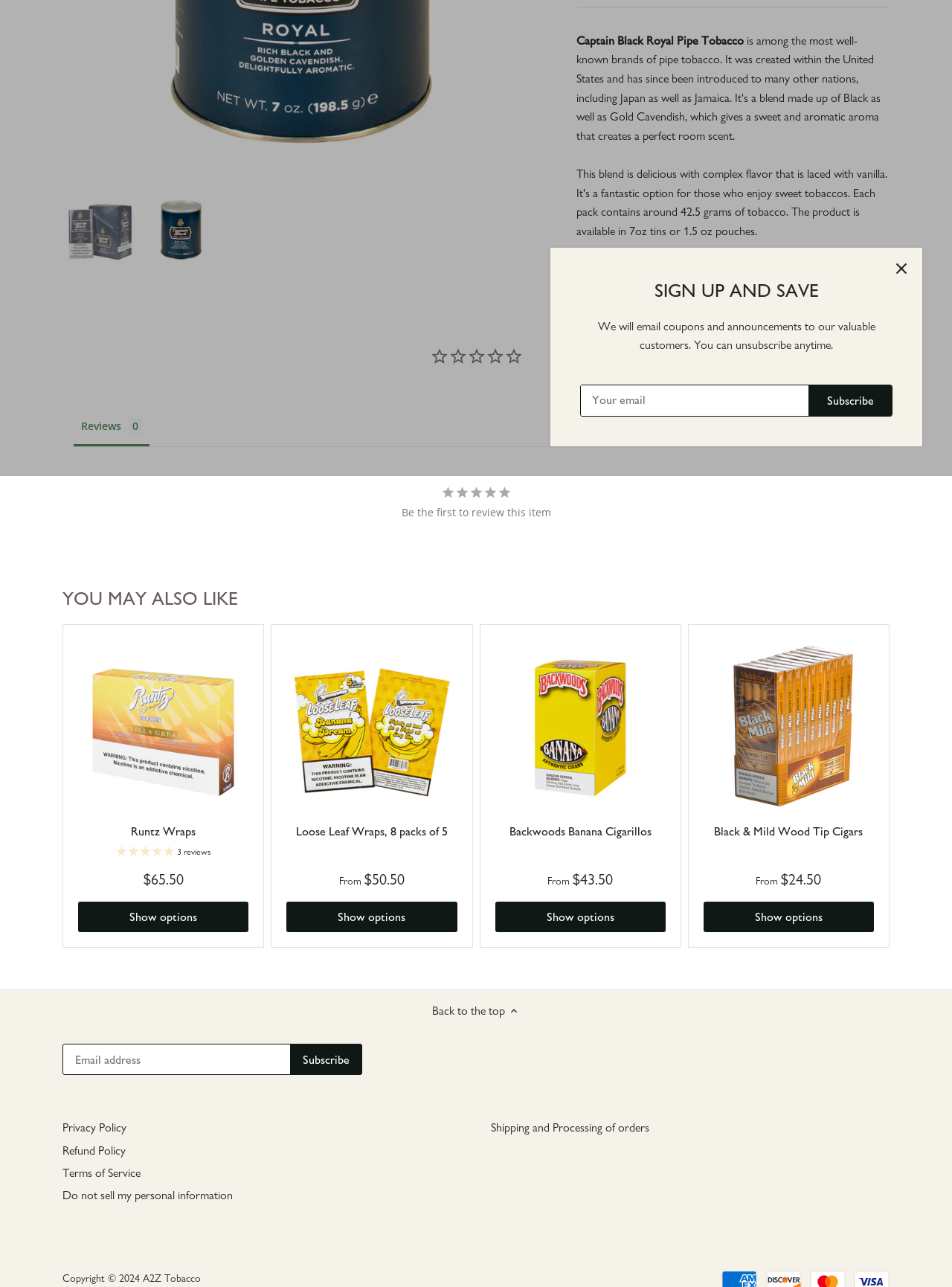From the element description: "Reviews", extract the bounding box coordinates of the UI element. The coordinates should be expressed as four float numbers between 0 and 1, in the order [left, top, right, bottom].

[0.077, 0.321, 0.157, 0.347]